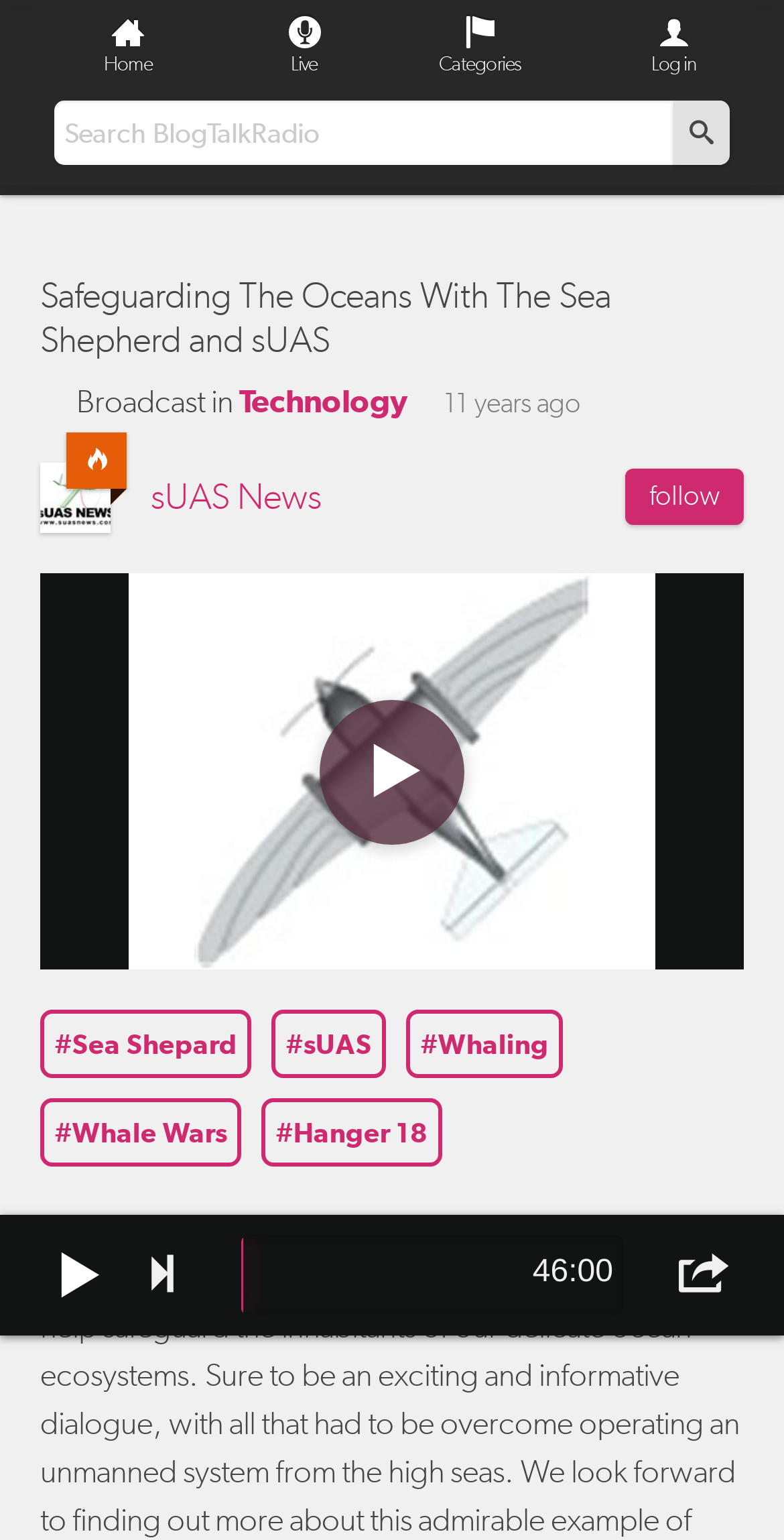Determine the bounding box coordinates for the area that needs to be clicked to fulfill this task: "follow sUAS News". The coordinates must be given as four float numbers between 0 and 1, i.e., [left, top, right, bottom].

[0.797, 0.305, 0.949, 0.341]